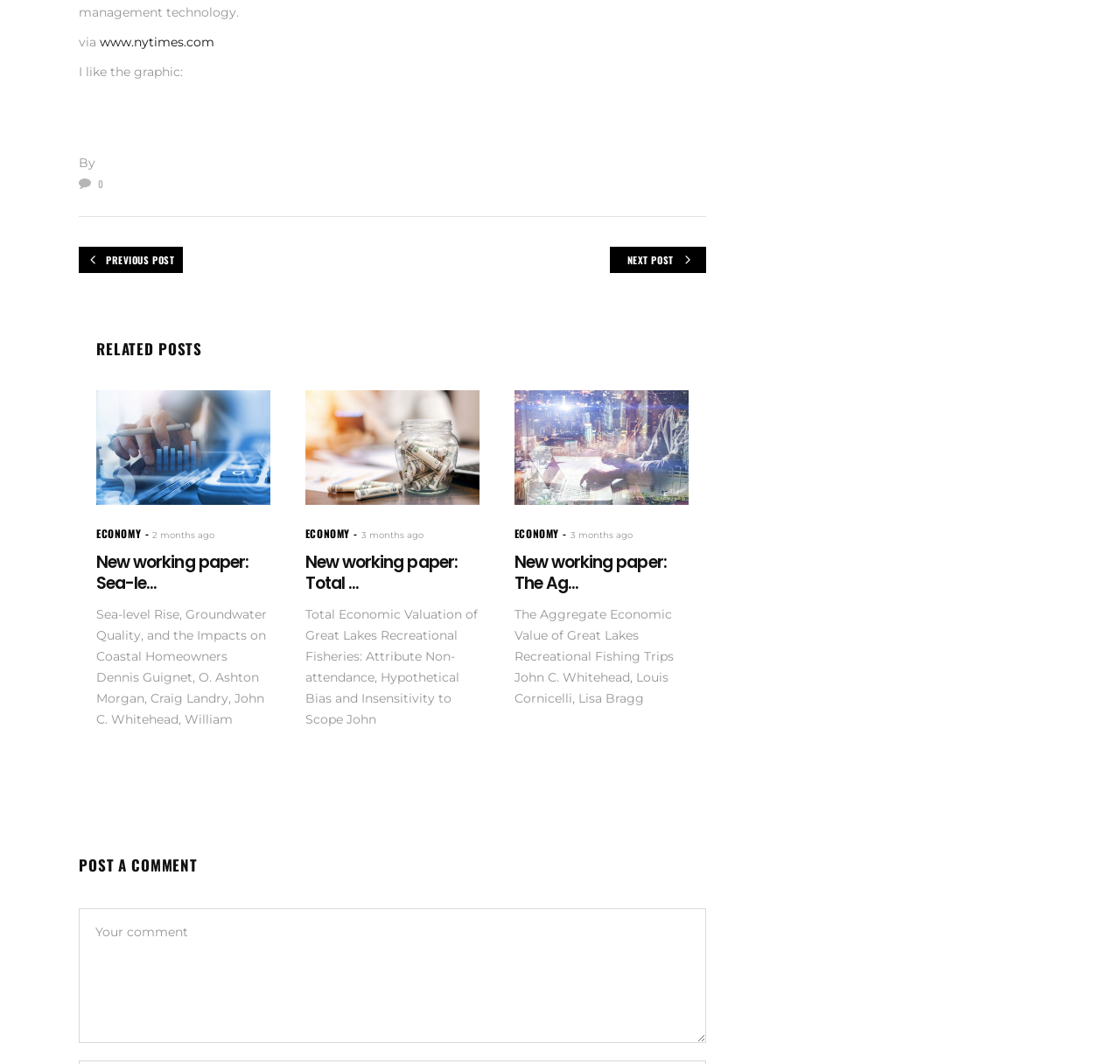Locate the bounding box of the UI element described by: "New working paper: Sea-le..." in the given webpage screenshot.

[0.086, 0.517, 0.222, 0.56]